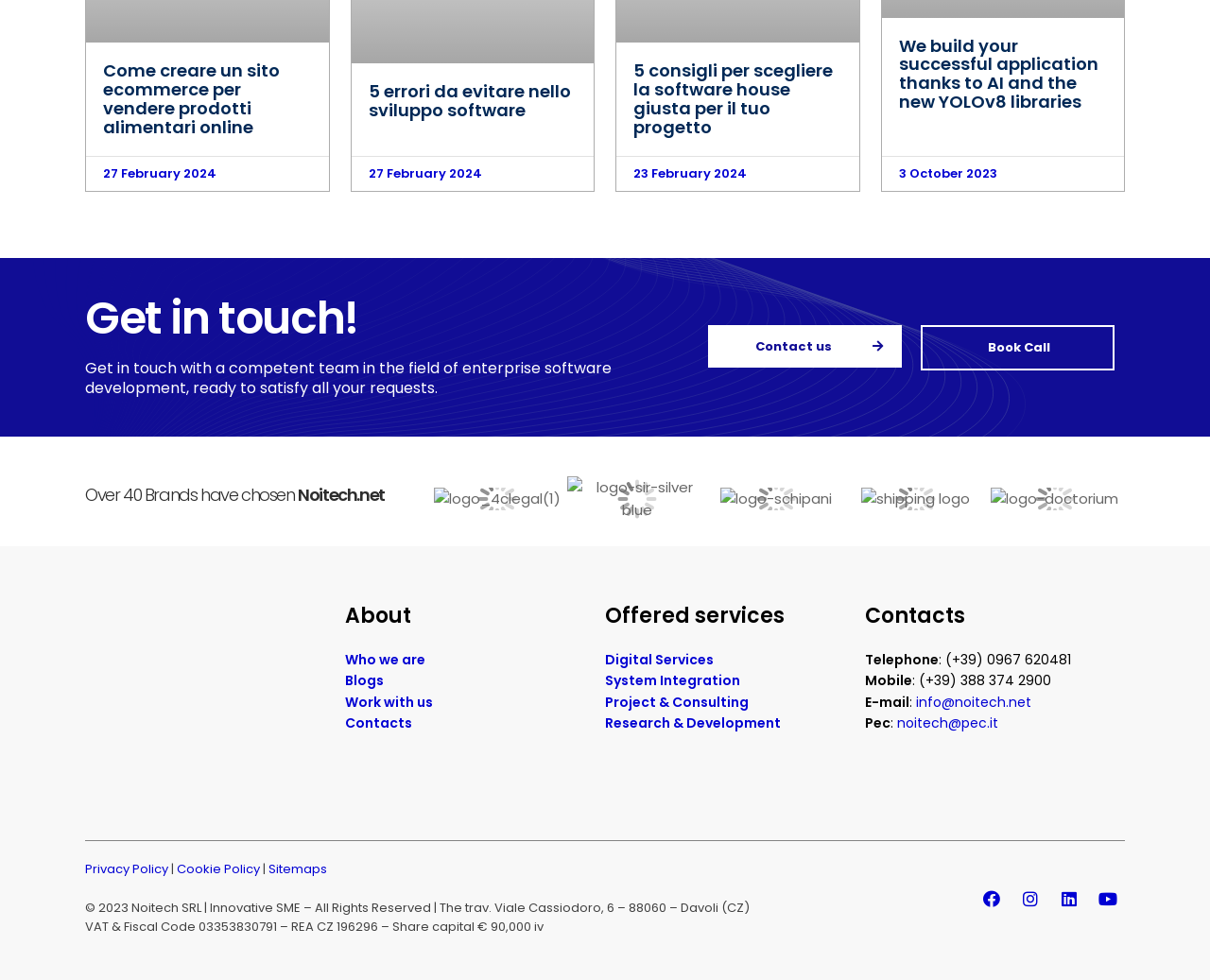Identify the coordinates of the bounding box for the element described below: "Privacy Policy". Return the coordinates as four float numbers between 0 and 1: [left, top, right, bottom].

[0.07, 0.878, 0.139, 0.896]